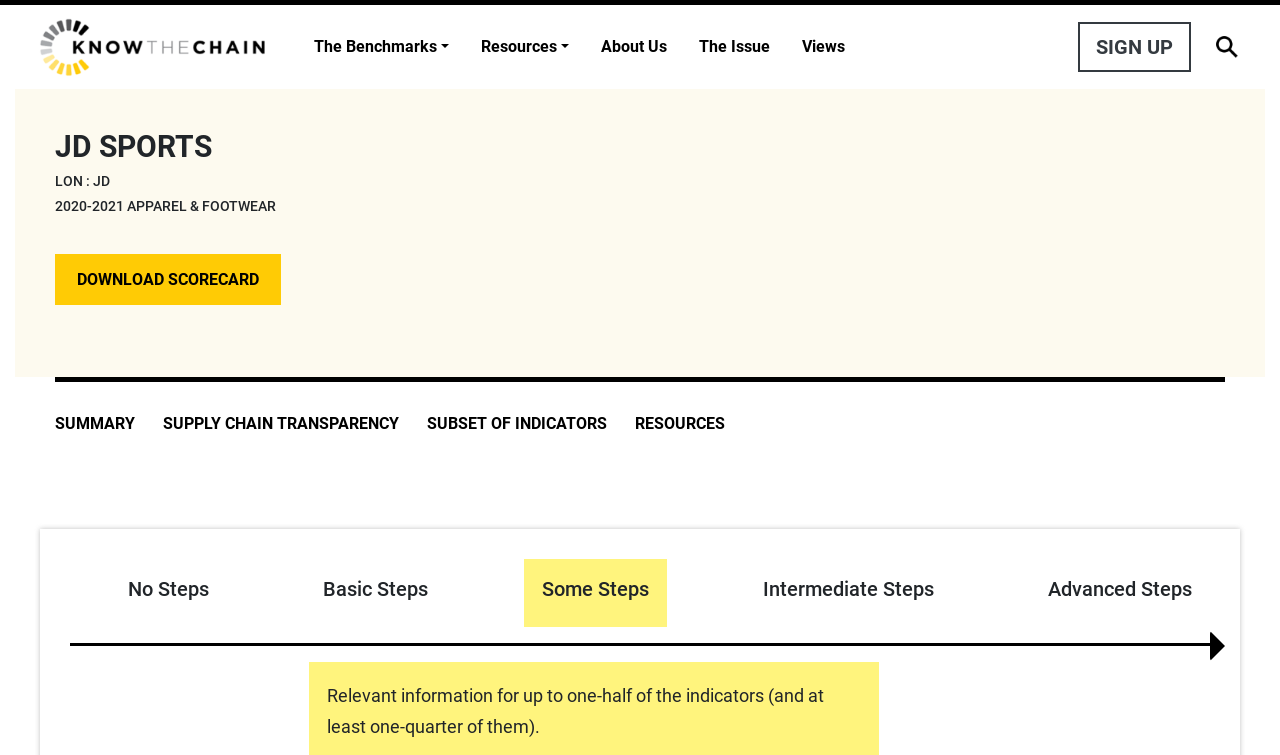Identify the bounding box coordinates of the section that should be clicked to achieve the task described: "Search for something".

[0.946, 0.041, 0.971, 0.083]